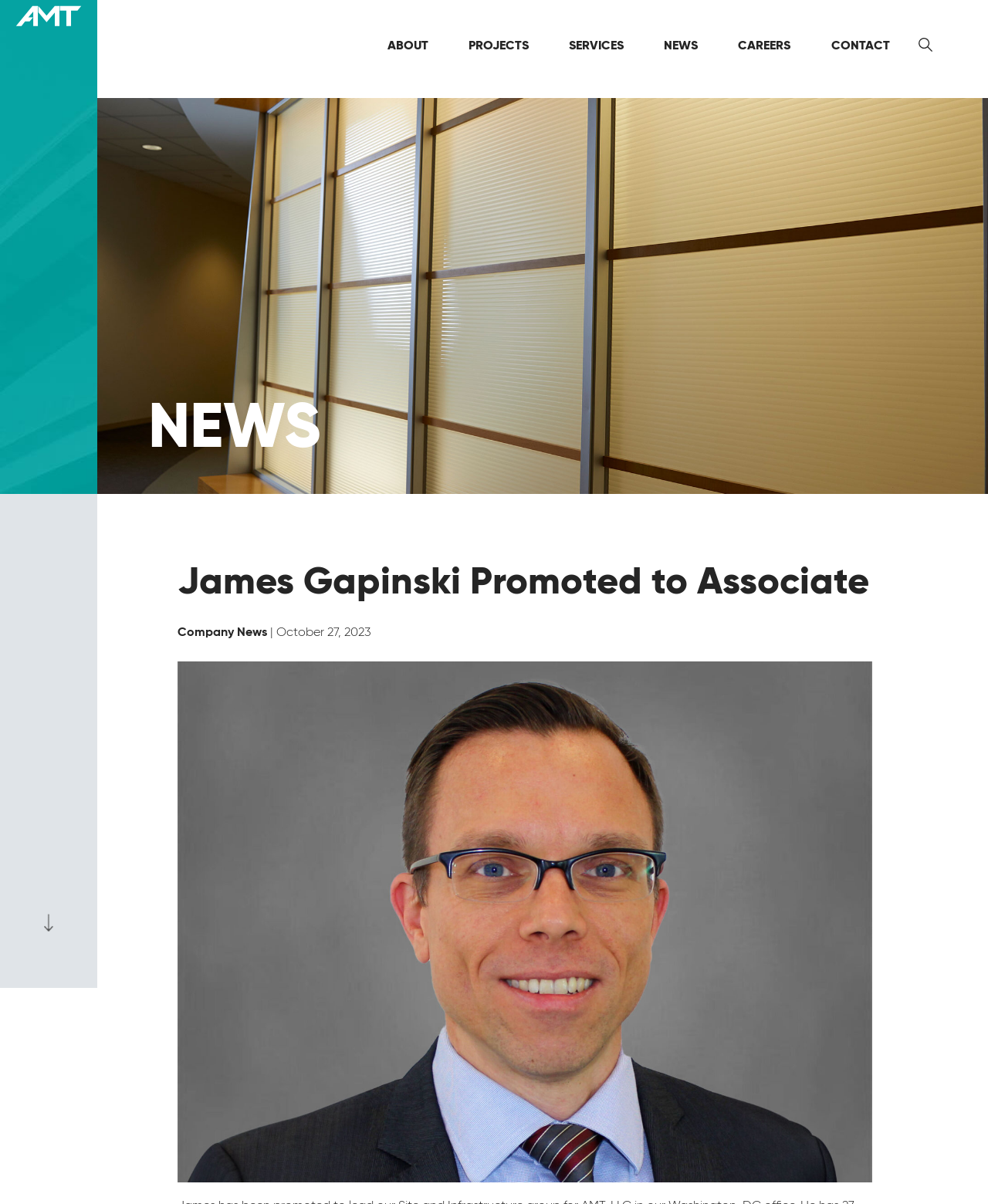Refer to the image and answer the question with as much detail as possible: What is the company name?

The company name can be found in the top-left corner of the webpage, where the logo 'AMT' is displayed, and also as a link with the text 'AMT'.